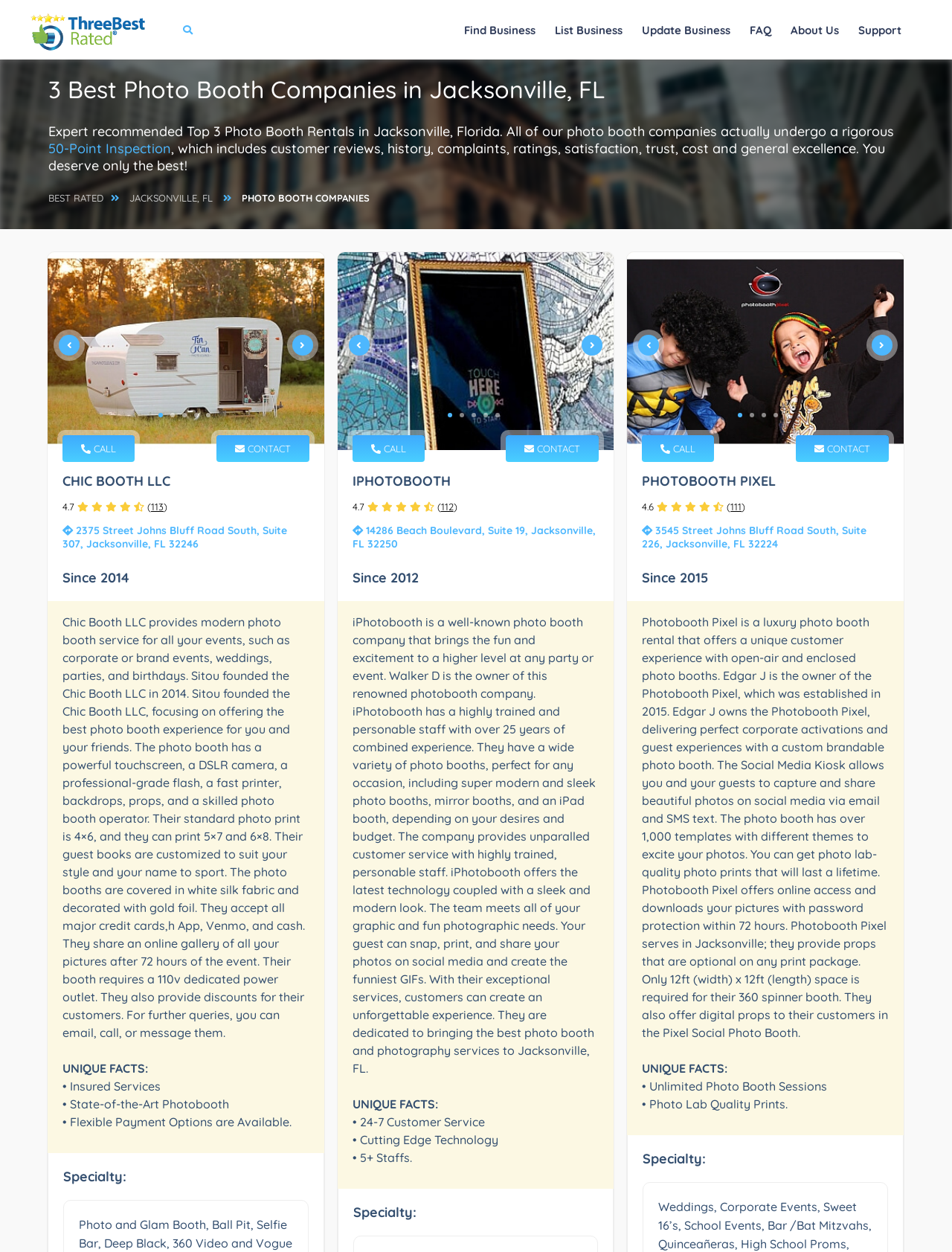Please identify the bounding box coordinates of the clickable element to fulfill the following instruction: "Click on the Droid Life link". The coordinates should be four float numbers between 0 and 1, i.e., [left, top, right, bottom].

None